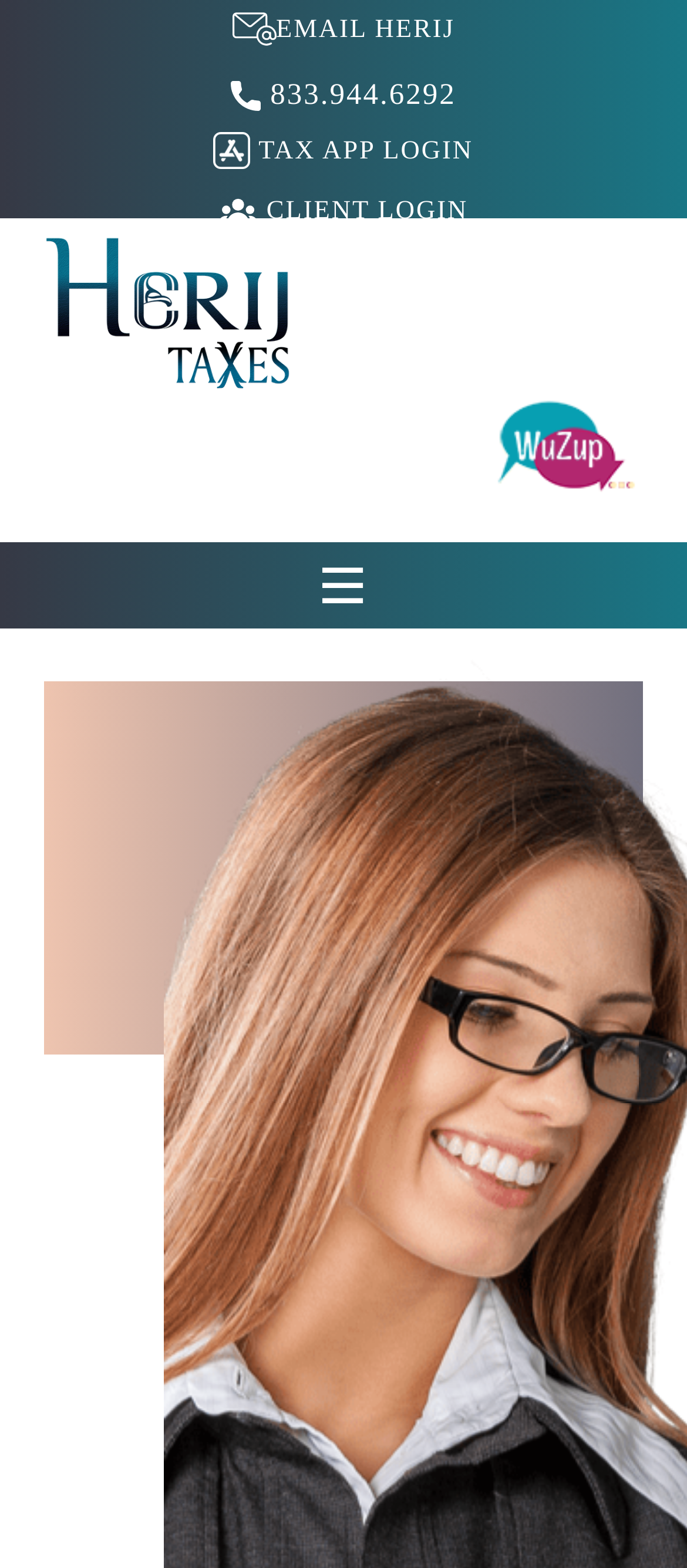Use a single word or phrase to answer this question: 
What is the purpose of the 'CLIENT LOGIN' link?

To log in as a client